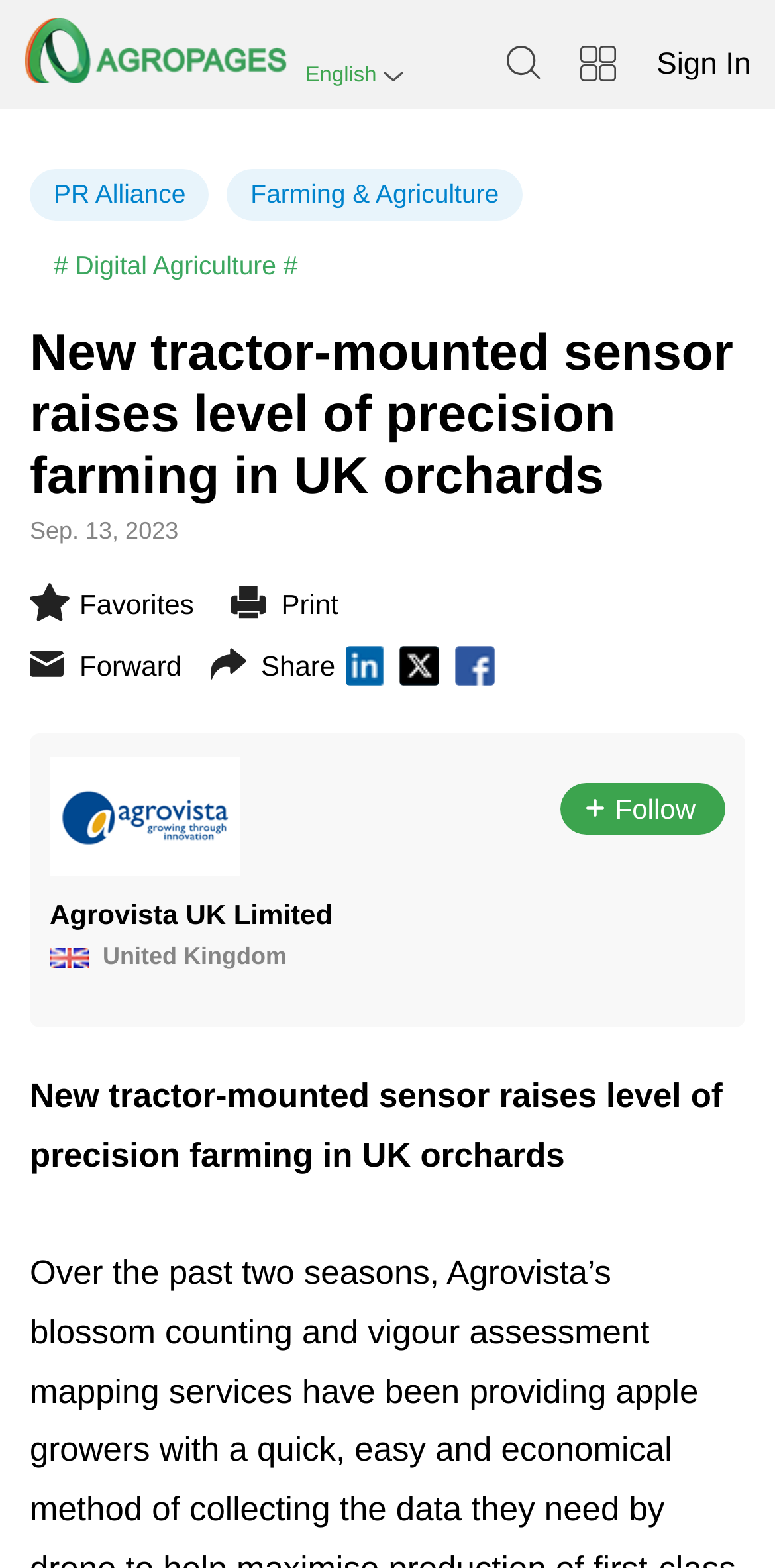Based on the image, please elaborate on the answer to the following question:
What is the category of the article?

I found the category of the article by looking at the link element that says 'Farming & Agriculture' which is located at the top left corner of the webpage, below the main heading.